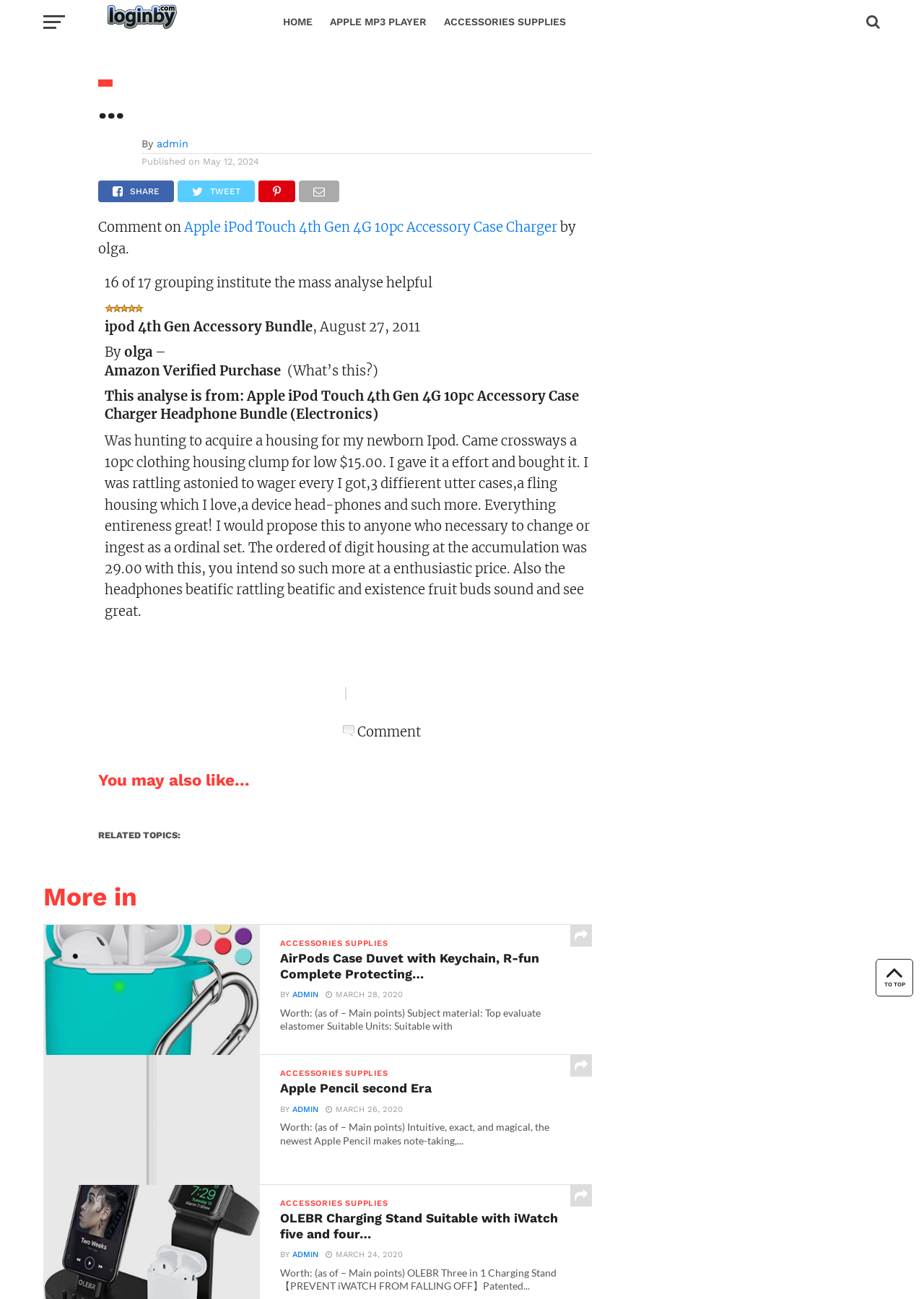Please identify the bounding box coordinates of the element's region that needs to be clicked to fulfill the following instruction: "Click on 'HOME'". The bounding box coordinates should consist of four float numbers between 0 and 1, i.e., [left, top, right, bottom].

[0.297, 0.0, 0.348, 0.033]